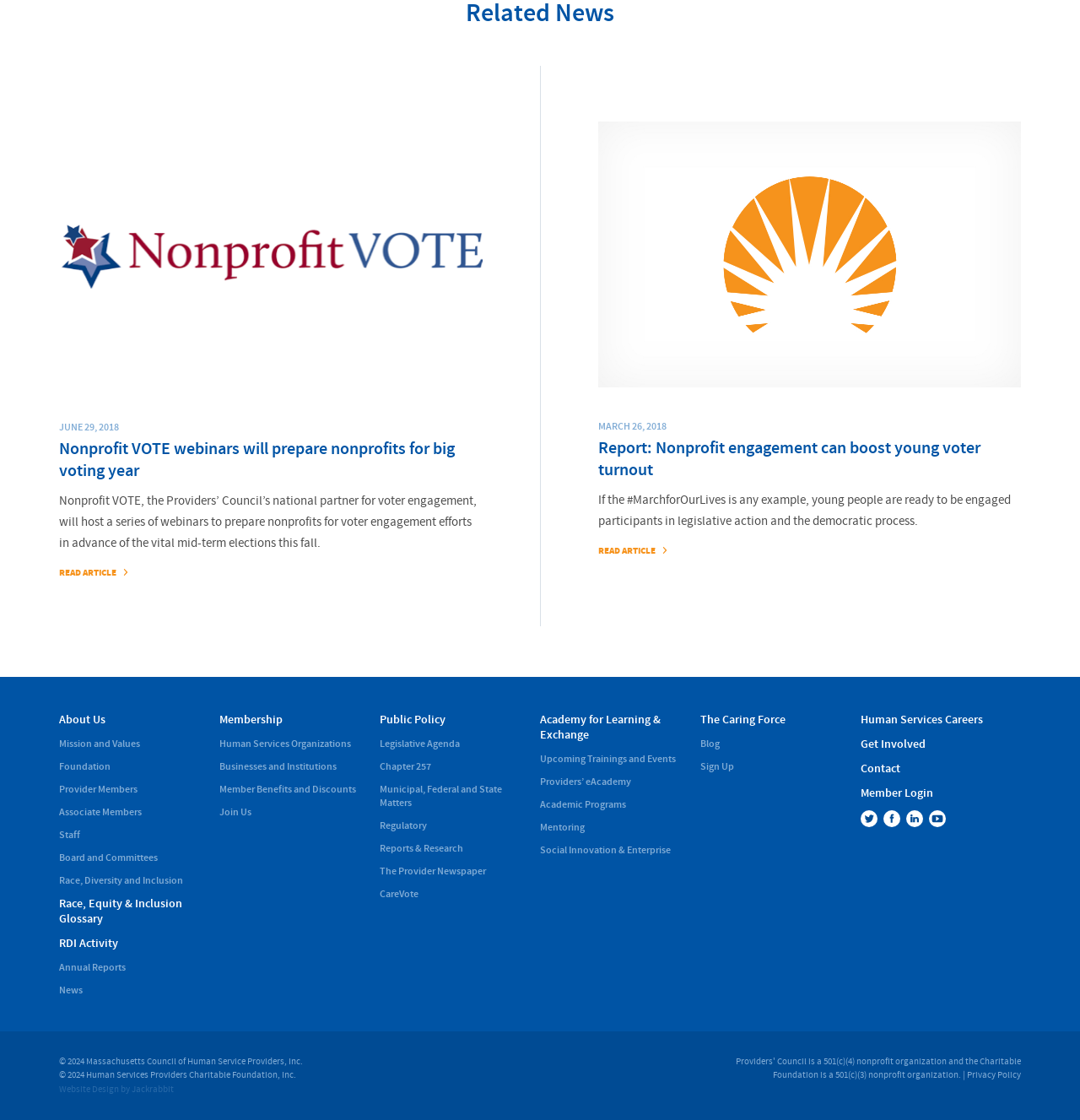Please specify the bounding box coordinates of the clickable region necessary for completing the following instruction: "View the website's privacy policy". The coordinates must consist of four float numbers between 0 and 1, i.e., [left, top, right, bottom].

[0.895, 0.955, 0.945, 0.966]